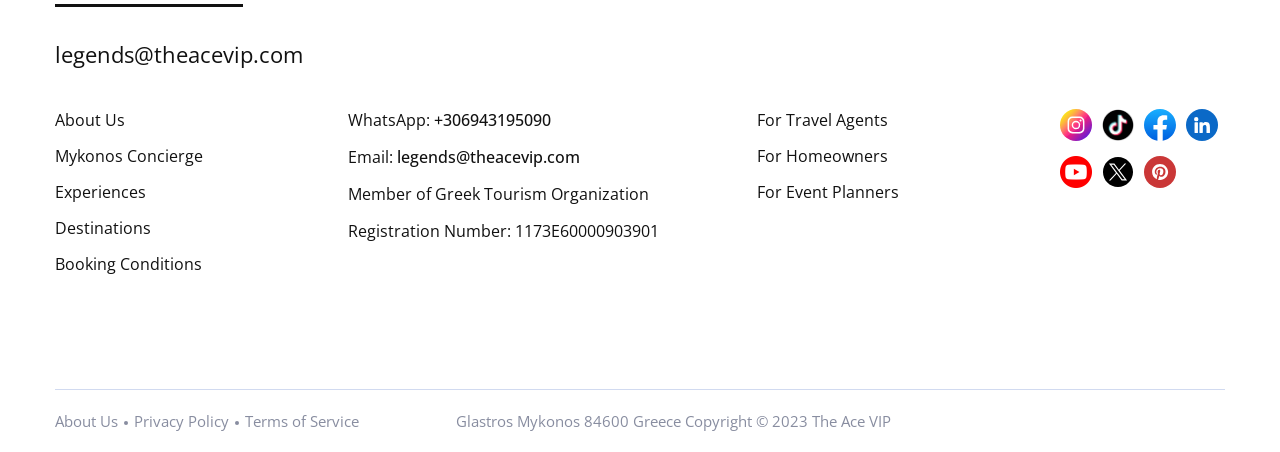Could you specify the bounding box coordinates for the clickable section to complete the following instruction: "Check Booking Conditions"?

[0.043, 0.562, 0.158, 0.606]